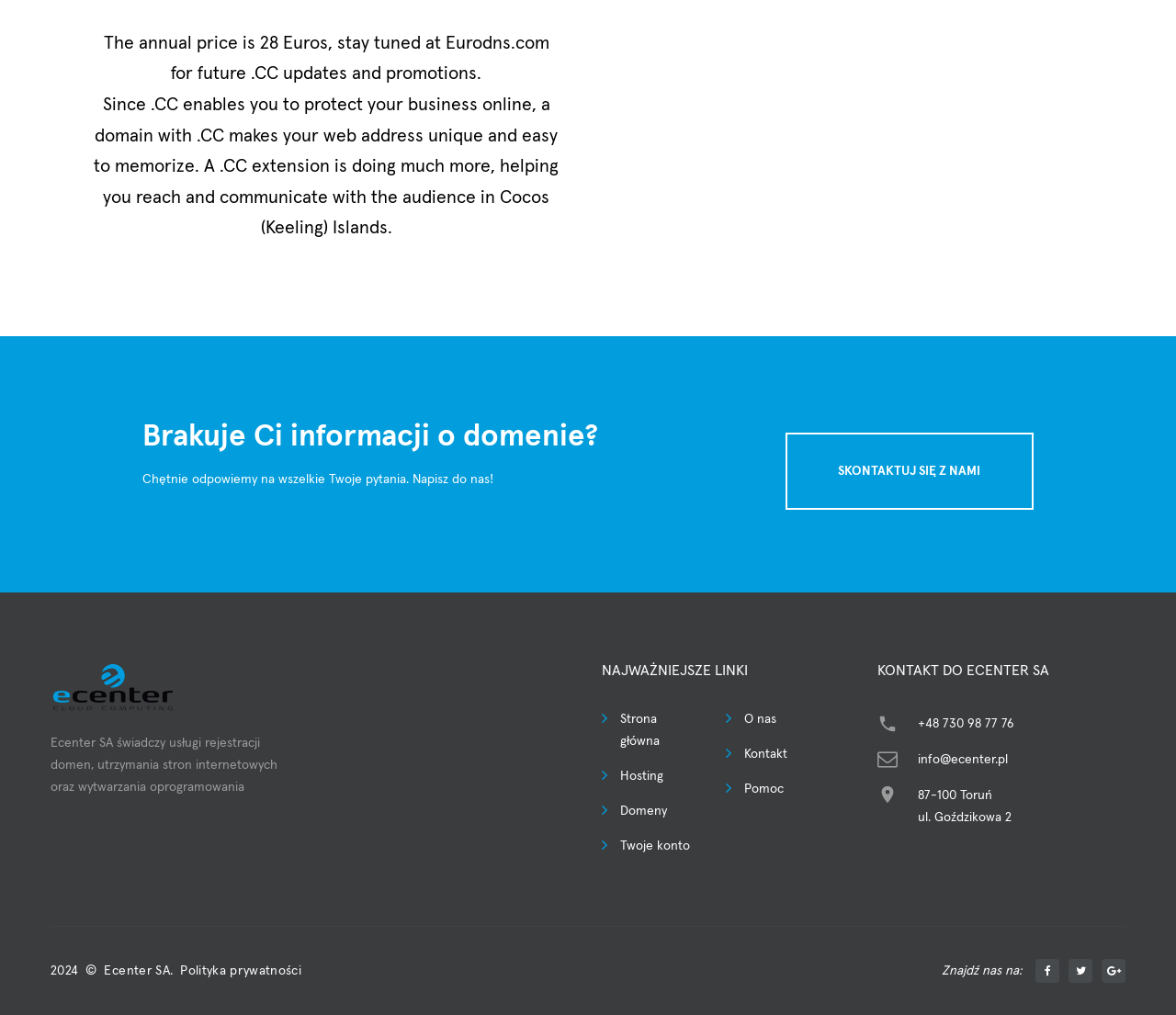Please examine the image and provide a detailed answer to the question: What is the purpose of a .CC domain?

According to the static text on the webpage, a .CC domain enables you to protect your business online and makes your web address unique and easy to memorize.